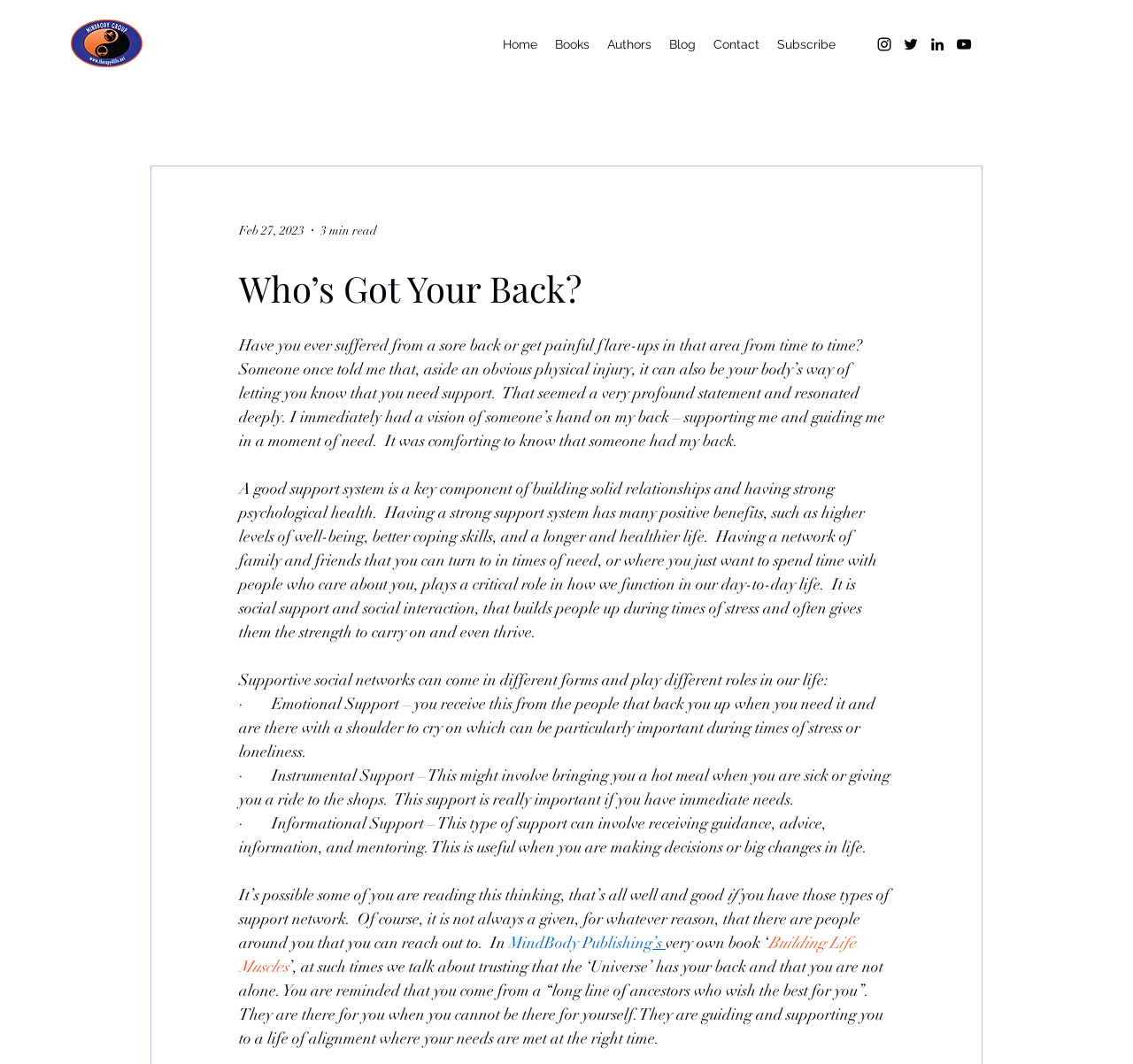Provide a comprehensive description of the webpage.

This webpage appears to be a blog post or article discussing the importance of having a support system in one's life. At the top of the page, there is a logo of MBT (MindBody Publishing) on the left side, and a navigation menu on the right side with links to different sections of the website, including Home, Books, Authors, Blog, Contact, and Subscribe.

Below the navigation menu, there is a social bar with links to the website's social media profiles on Instagram, Twitter, LinkedIn, and YouTube. The date of the post, "Feb 27, 2023", and the estimated reading time, "3 min read", are displayed on the top-right side of the page.

The main content of the page is a long article with a heading "Who's Got Your Back?" The article discusses the importance of having a support system, including emotional, instrumental, and informational support. The text is divided into several paragraphs, with some bullet points listing different types of support networks.

Throughout the article, there are no images, but there are links to external resources, including a book titled "Building Life Muscles" published by MindBody Publishing. The article concludes by discussing the idea of trusting that the universe has one's back and that one is not alone, with guidance and support from ancestors.